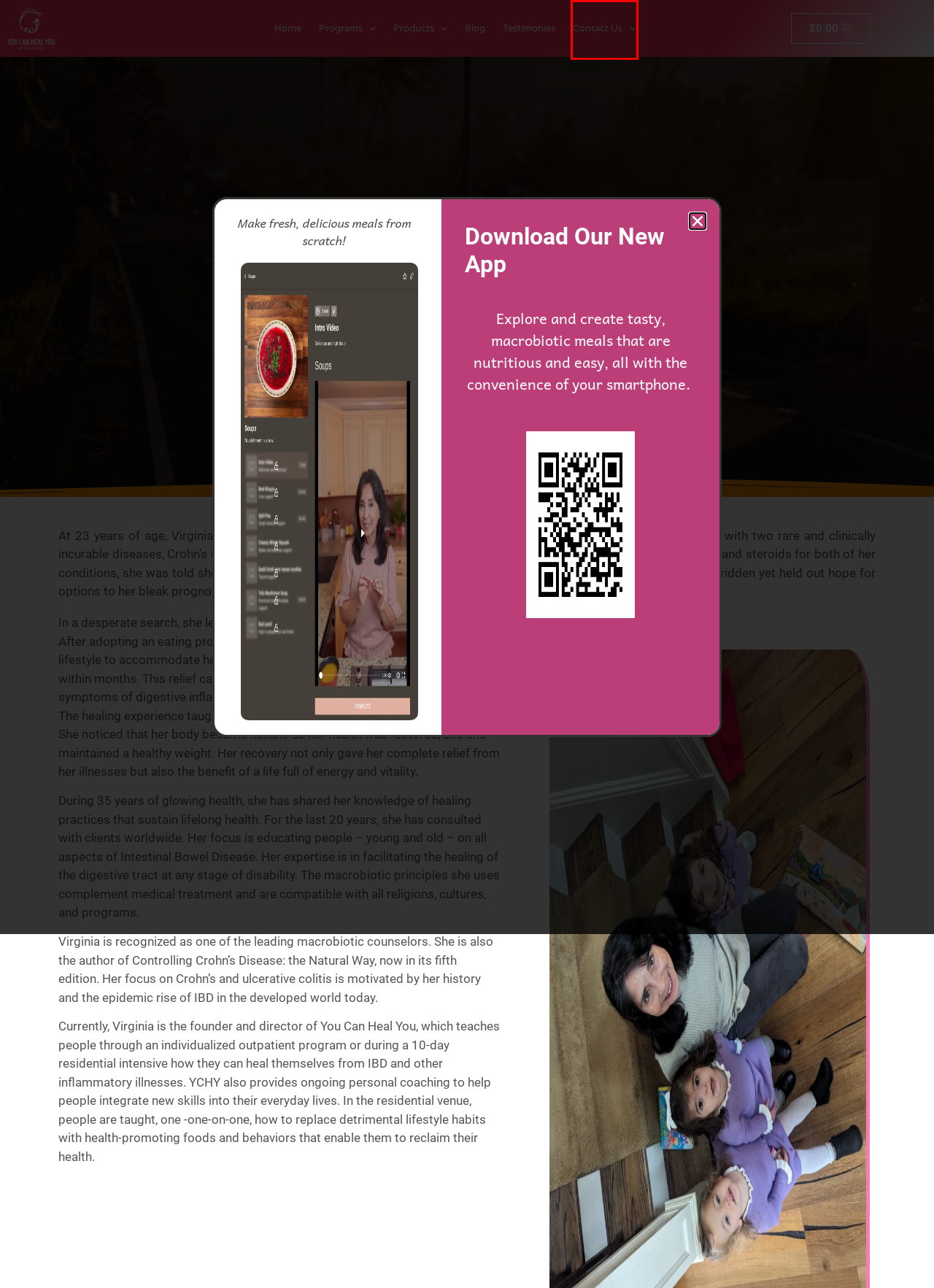Given a screenshot of a webpage with a red rectangle bounding box around a UI element, select the best matching webpage description for the new webpage that appears after clicking the highlighted element. The candidate descriptions are:
A. ULCERATIVE COLITIS – You Can Heal You
B. Our Blog (NEW) – You Can Heal You
C. CROHNS – You Can Heal You
D. Contact Us (NEW) – You Can Heal You
E. You Can Heal You
F. Programs (NEW) – You Can Heal You
G. Brain Tumor – You Can Heal You
H. Testimonials (NEW) – You Can Heal You

D